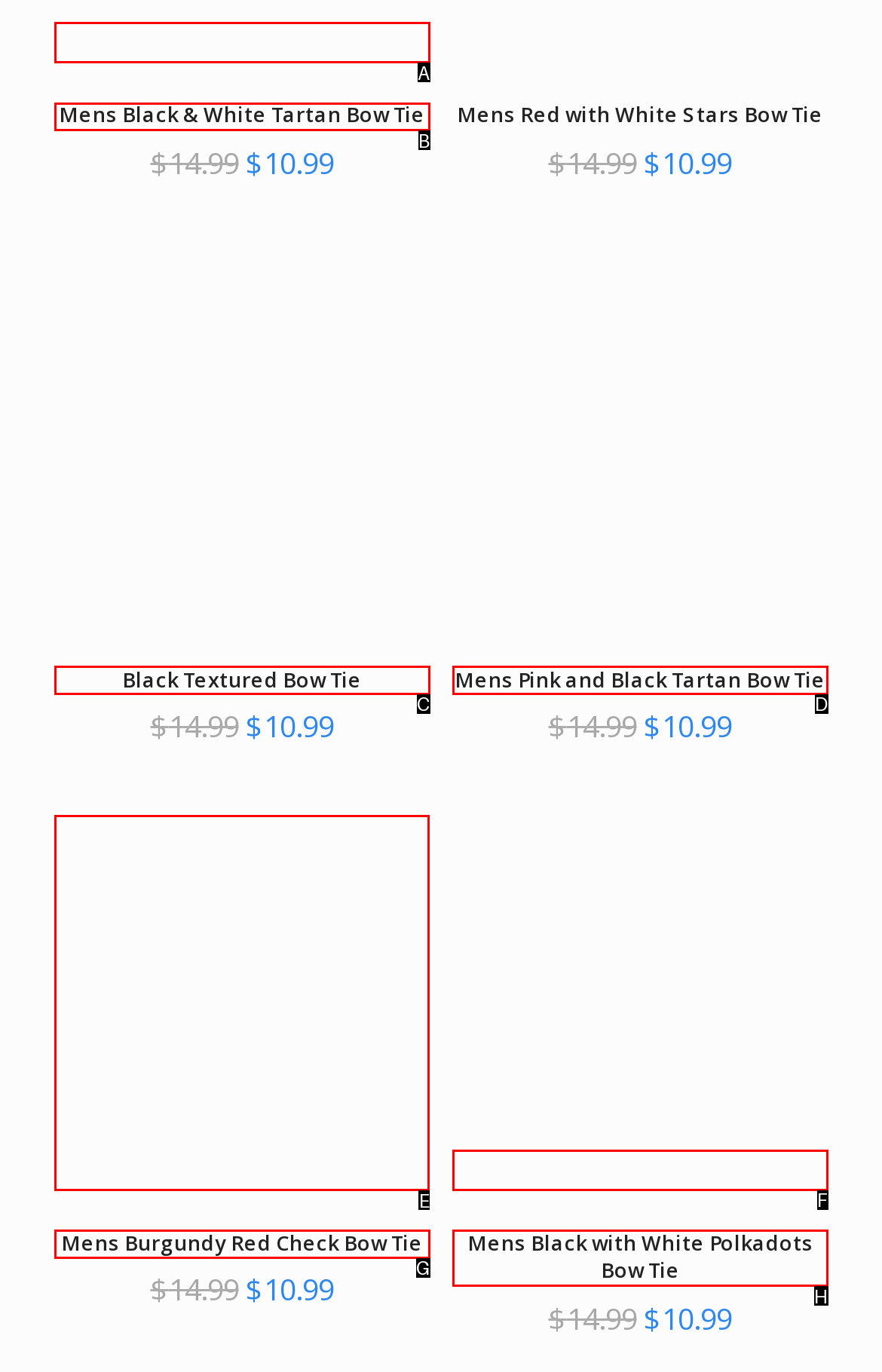Identify the correct choice to execute this task: Check the image of 'Mens Burgundy Red Check Bow Tie'
Respond with the letter corresponding to the right option from the available choices.

E